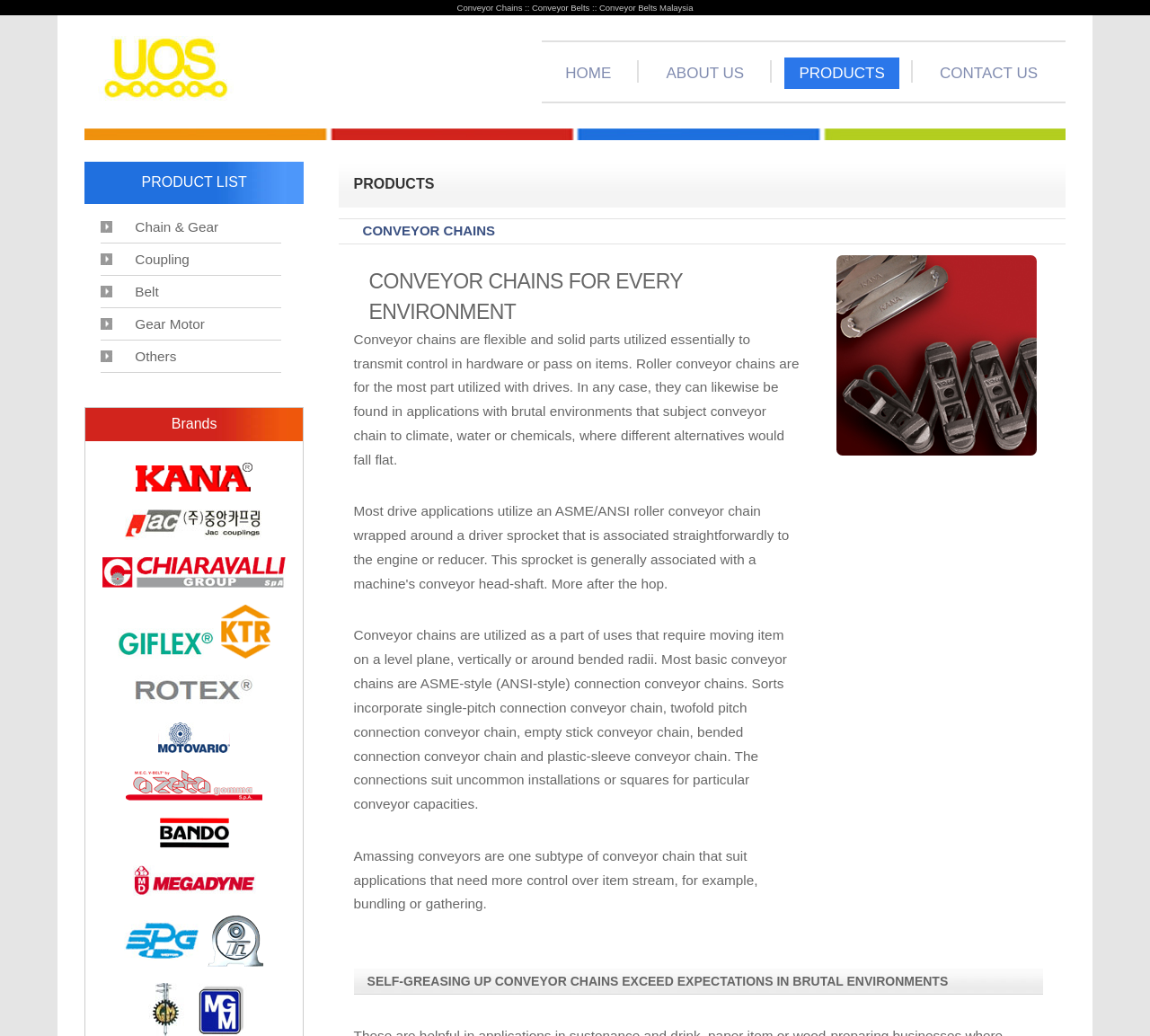Determine the bounding box coordinates of the clickable element to achieve the following action: 'Check the 'PRODUCTS' list'. Provide the coordinates as four float values between 0 and 1, formatted as [left, top, right, bottom].

[0.307, 0.17, 0.378, 0.185]